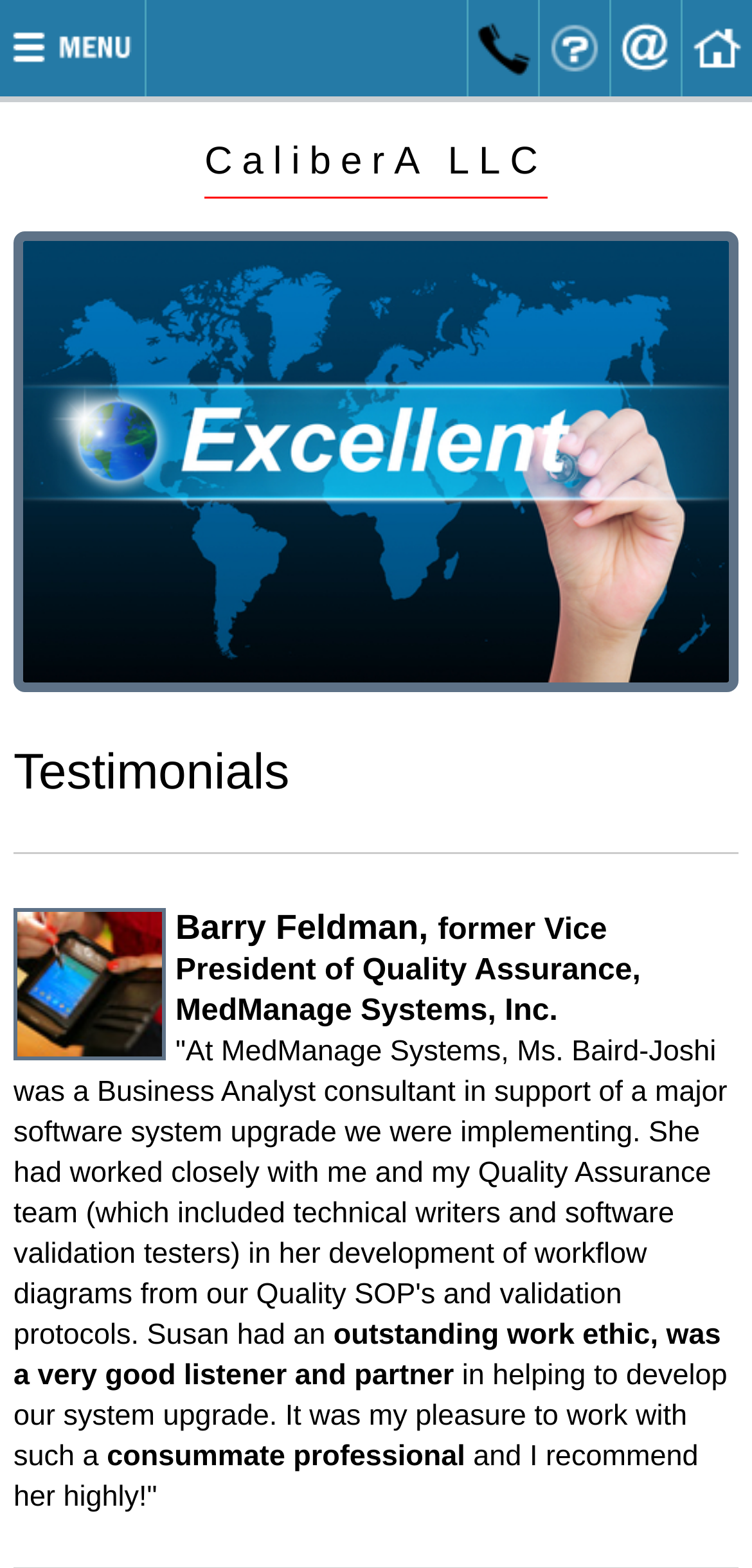What is the occupation of Barry Feldman?
Please answer the question as detailed as possible.

I found the occupation of Barry Feldman by looking at the testimonials section, where there is a quote from Barry Feldman. The occupation is mentioned in the text below the quote, which describes Barry Feldman as the former Vice President of Quality Assurance at MedManage Systems, Inc.